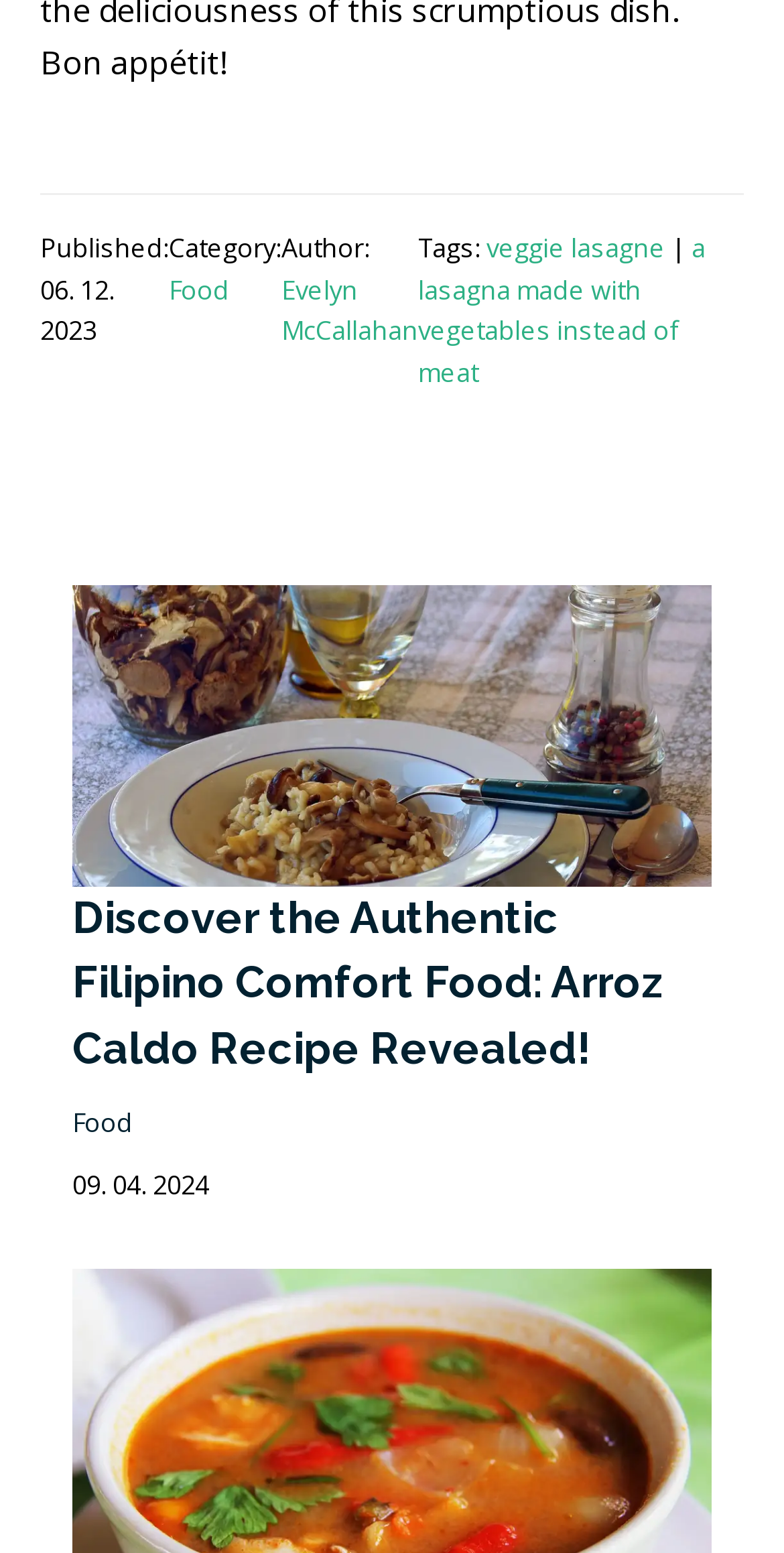Find the bounding box coordinates of the element's region that should be clicked in order to follow the given instruction: "Check the author of the article". The coordinates should consist of four float numbers between 0 and 1, i.e., [left, top, right, bottom].

[0.359, 0.174, 0.533, 0.224]